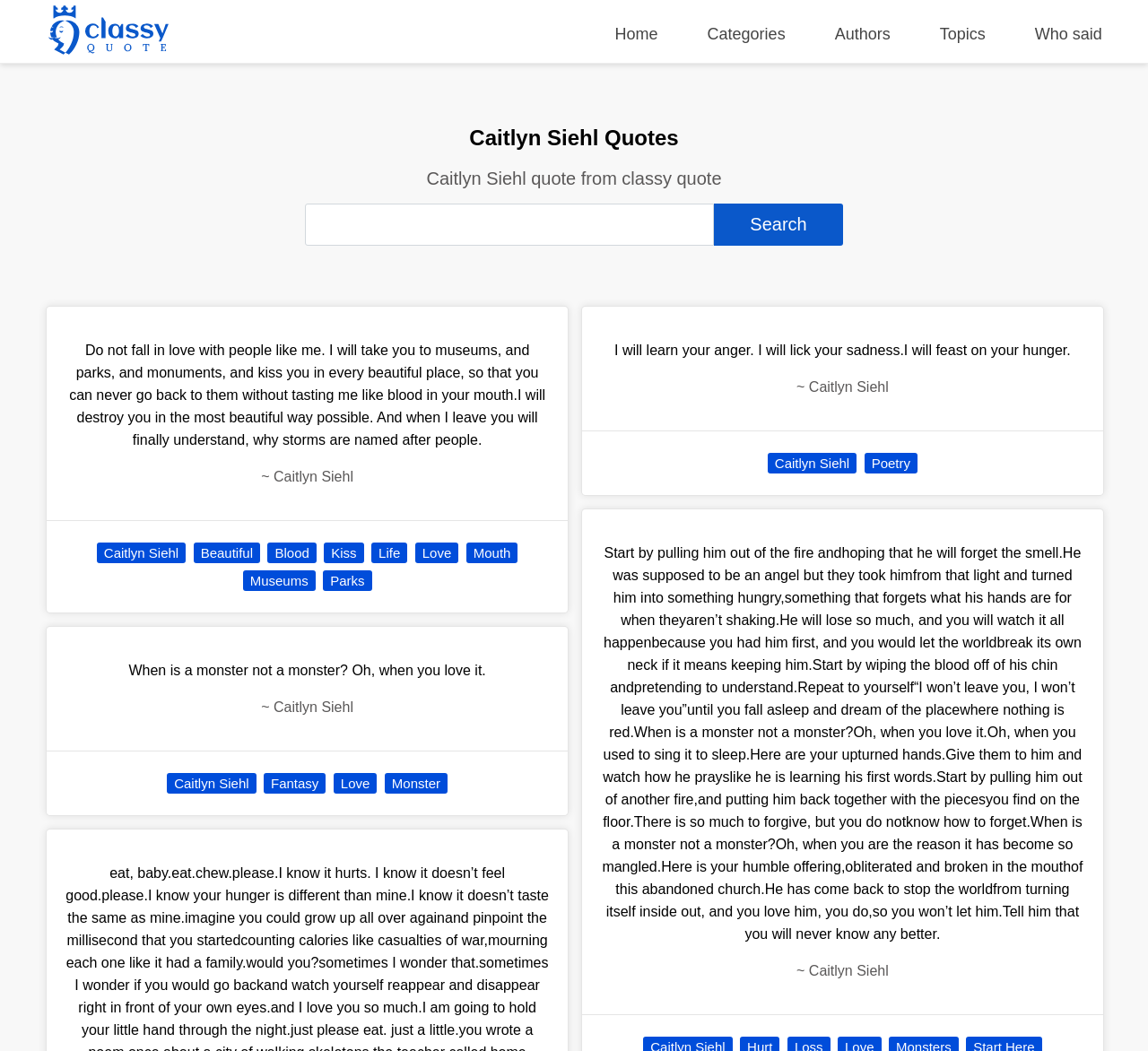Locate the bounding box coordinates of the clickable region necessary to complete the following instruction: "Visit the home page". Provide the coordinates in the format of four float numbers between 0 and 1, i.e., [left, top, right, bottom].

[0.536, 0.024, 0.573, 0.041]